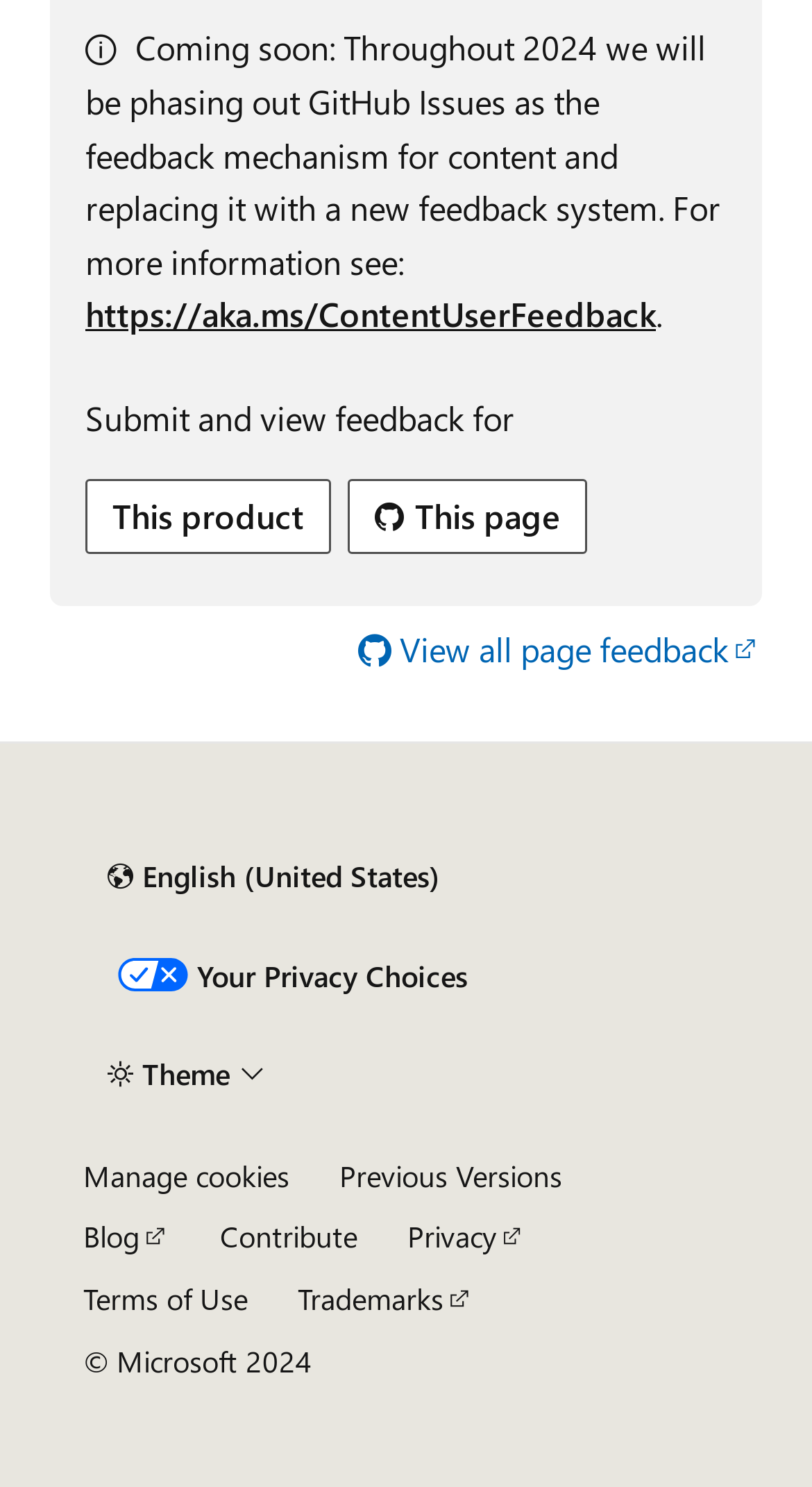What is the current language setting?
Refer to the image and give a detailed response to the question.

The language setting is currently set to English (United States), as indicated by the link element with ID 69, which is a content language selector.